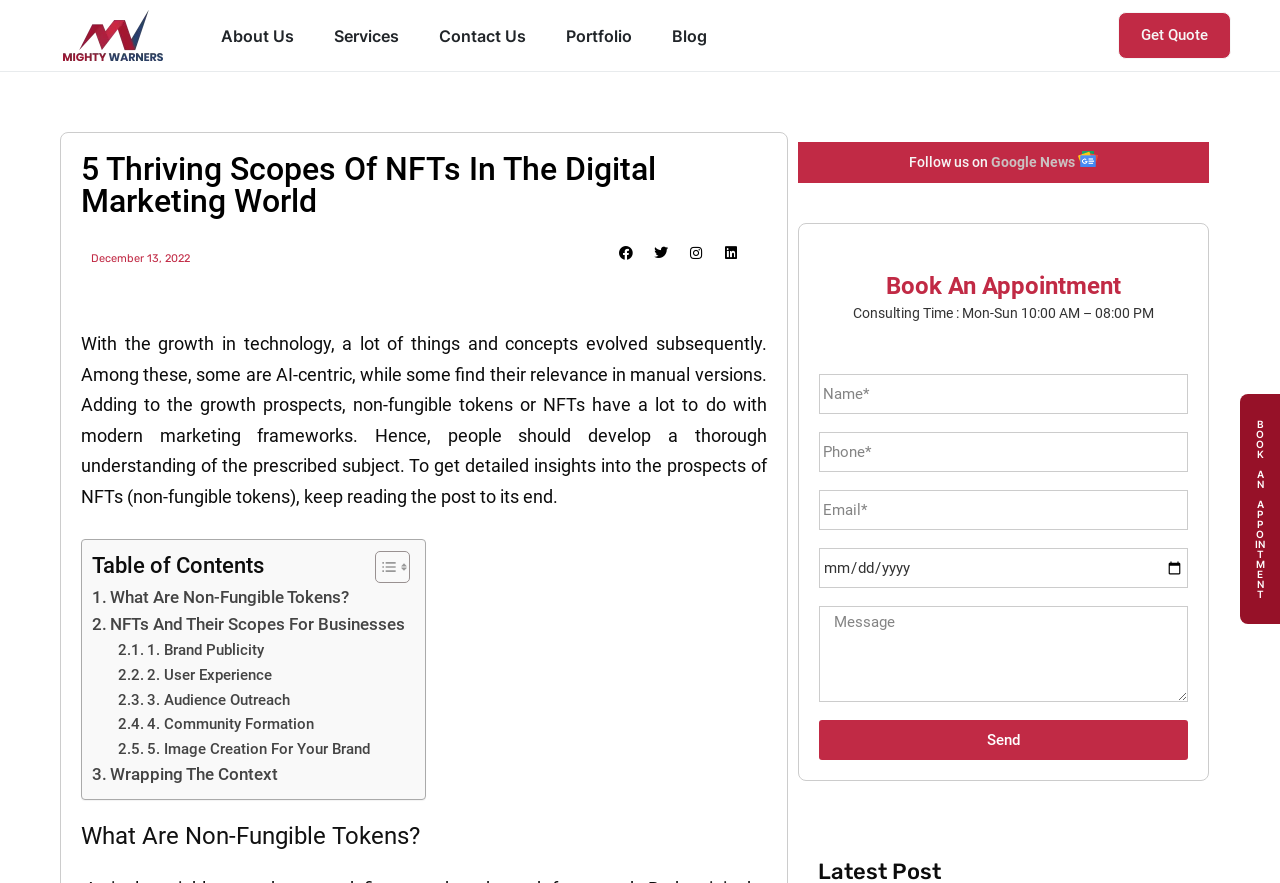Locate the bounding box for the described UI element: "About Us". Ensure the coordinates are four float numbers between 0 and 1, formatted as [left, top, right, bottom].

[0.157, 0.014, 0.245, 0.066]